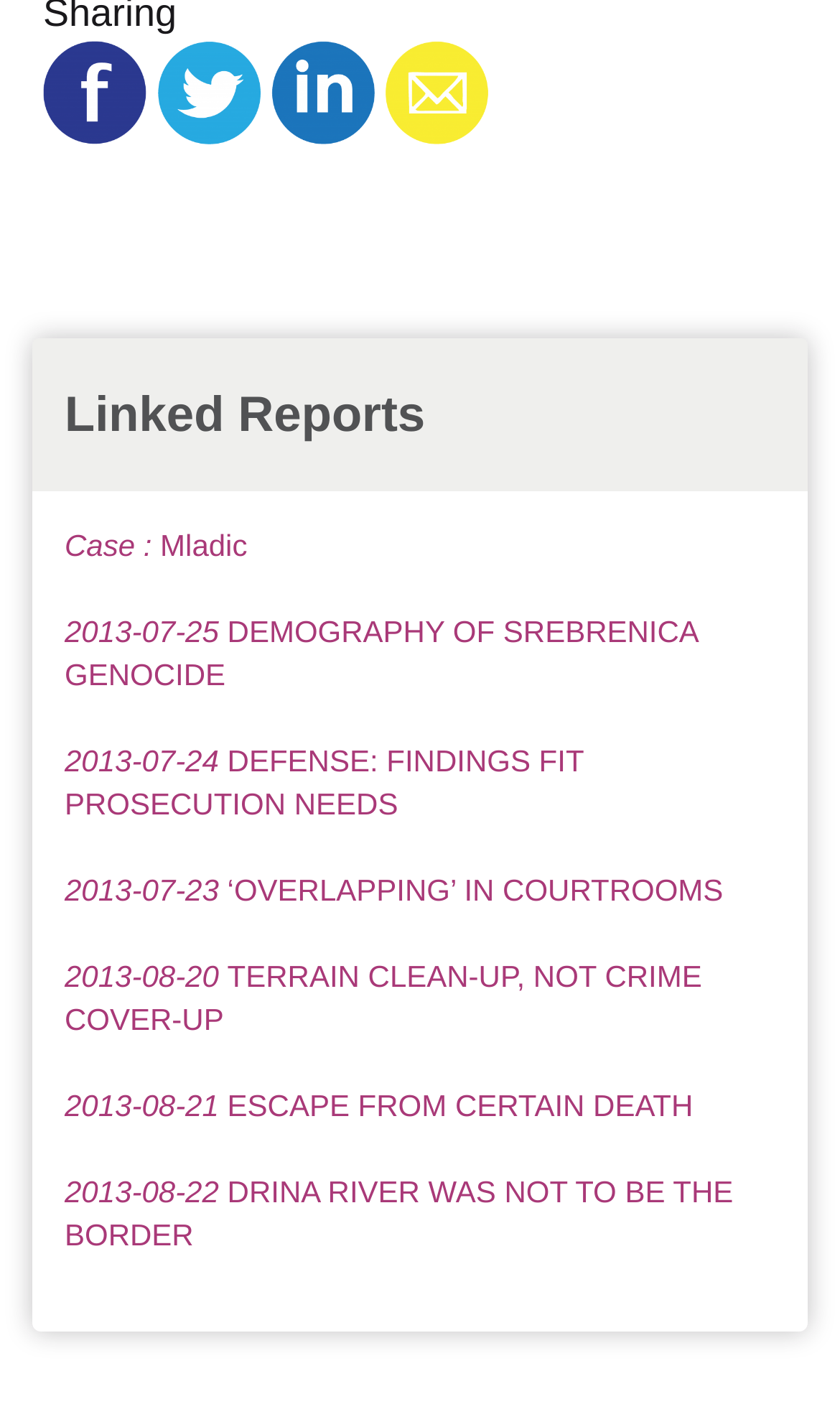Determine the bounding box for the described HTML element: "parent_node: Sharing". Ensure the coordinates are four float numbers between 0 and 1 in the format [left, top, right, bottom].

[0.187, 0.049, 0.31, 0.079]